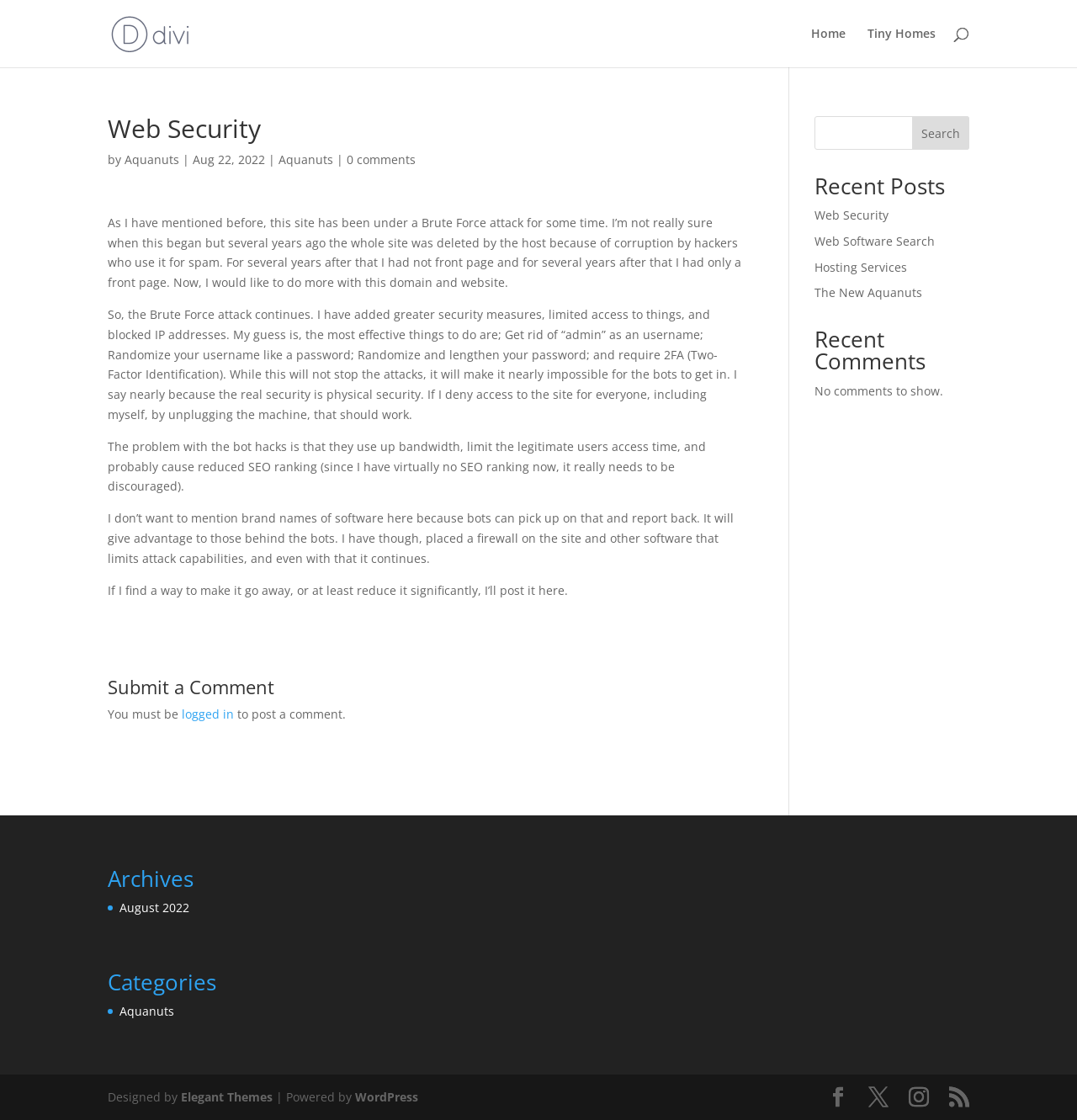What is the name of the website's theme designer?
We need a detailed and meticulous answer to the question.

The website's theme is designed by Elegant Themes, as mentioned at the bottom of the webpage.